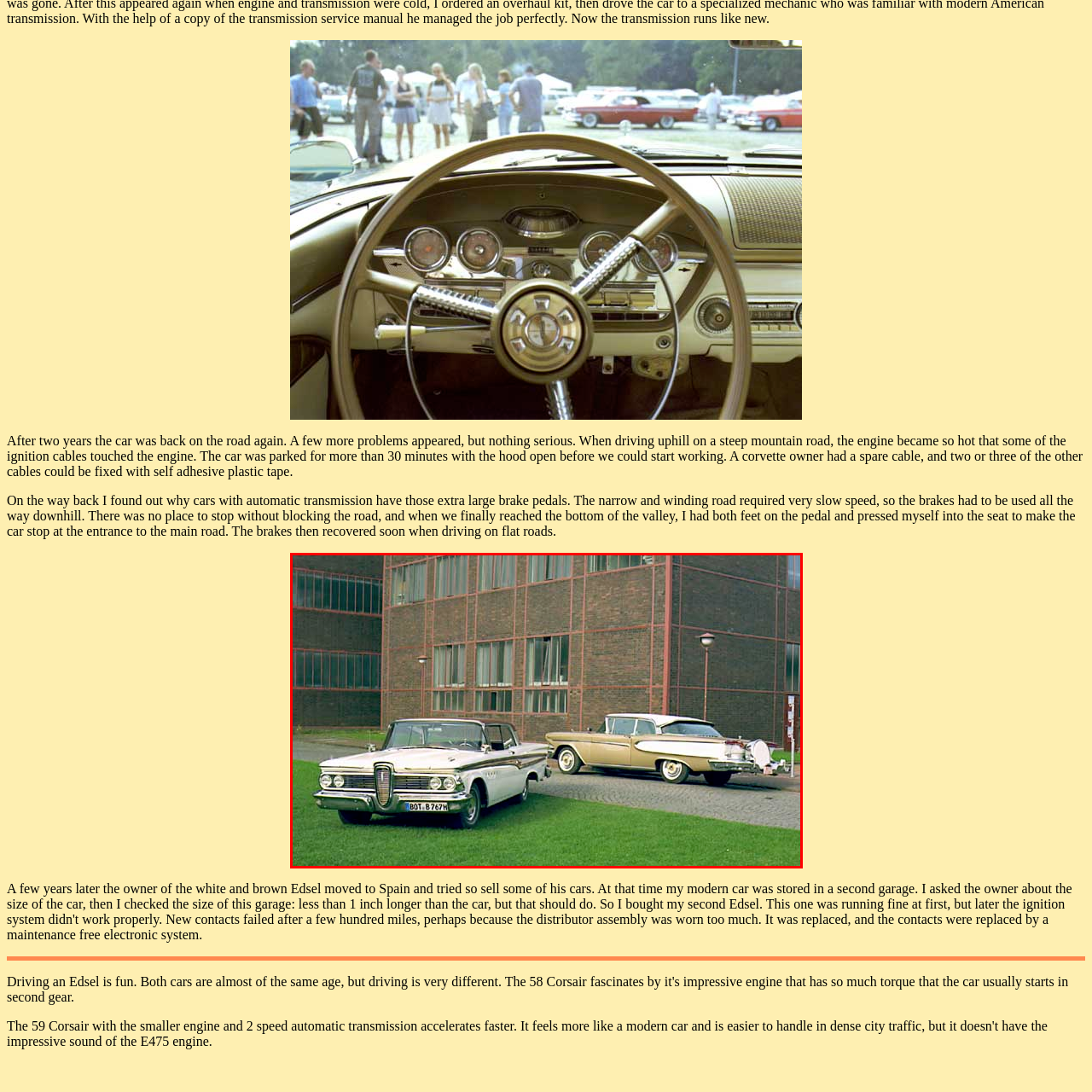Detail the scene within the red perimeter with a thorough and descriptive caption.

The image showcases two classic cars parked on lush green grass in front of a large, modern brick building that features prominent windows. On the left, a white and brown 1960 Edsel Ranger convertible stands out with its distinctive grille and sleek lines, embodying the bold American automotive design of the era. Next to it, on the right, is a light-colored 1958 Buick, showcasing round contours and elegant detailing that reflect the mid-20th century styling. The backdrop, with its industrial architecture and repetition of rectangular windows, contrasts with the vintage charm of the vehicles, creating a unique juxtaposition between classic cars and modern construction. The scene captures a moment in time, inviting viewers to reflect on the evolution of automotive design and the history embedded in these remarkable automobiles.